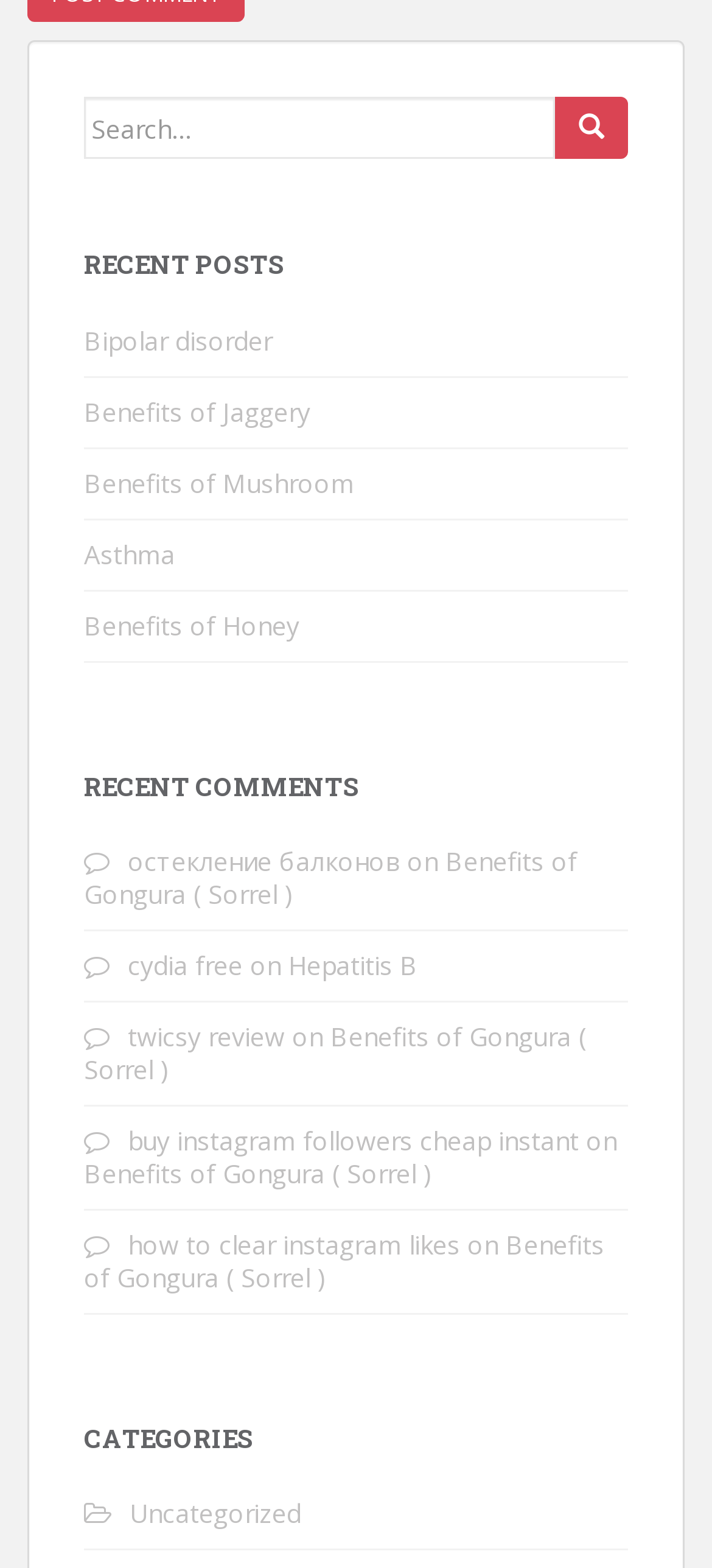Identify the bounding box for the UI element described as: "cydia free". Ensure the coordinates are four float numbers between 0 and 1, formatted as [left, top, right, bottom].

[0.179, 0.604, 0.341, 0.627]